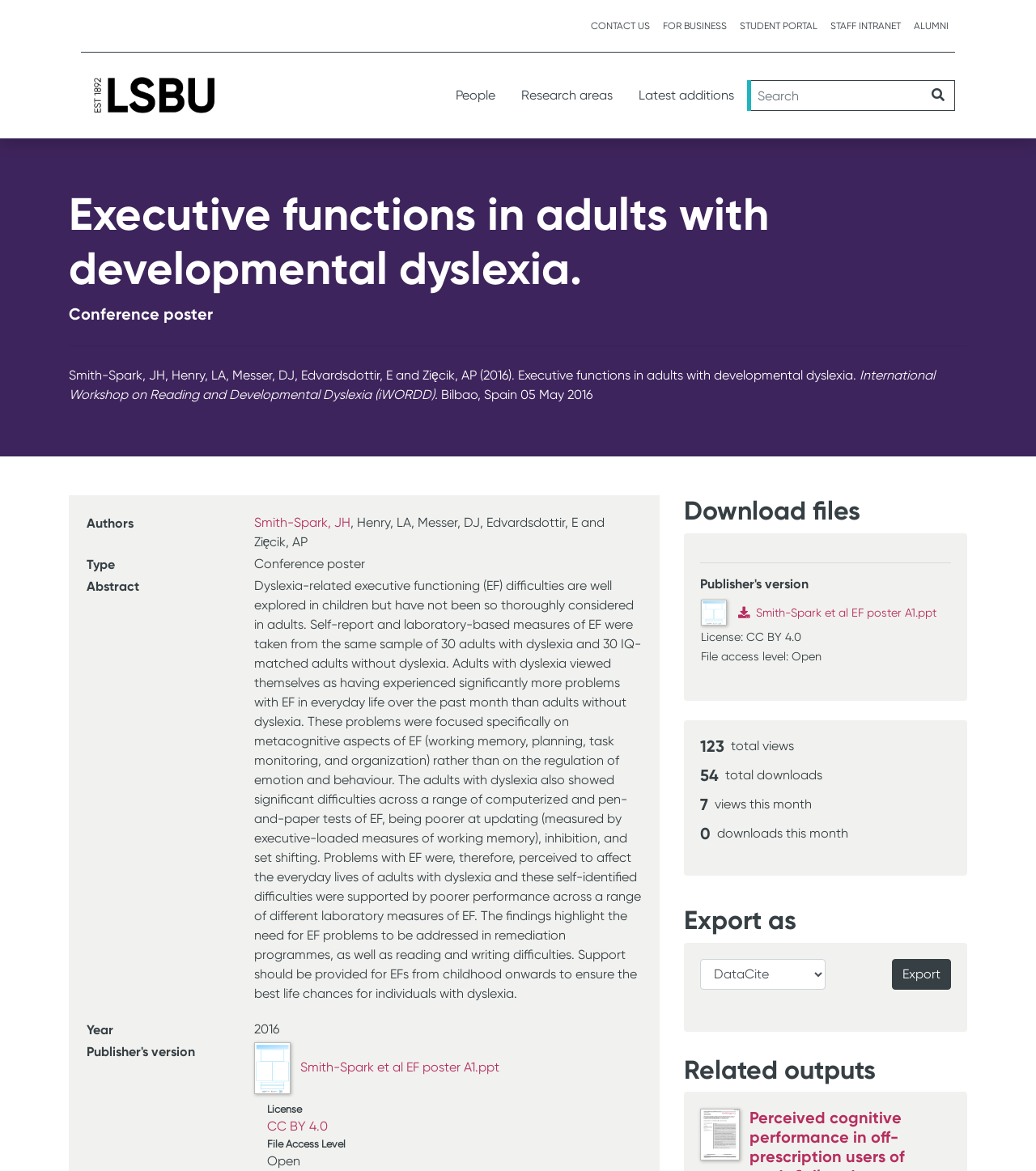How many views did the research get this month?
Answer the question with a single word or phrase, referring to the image.

7